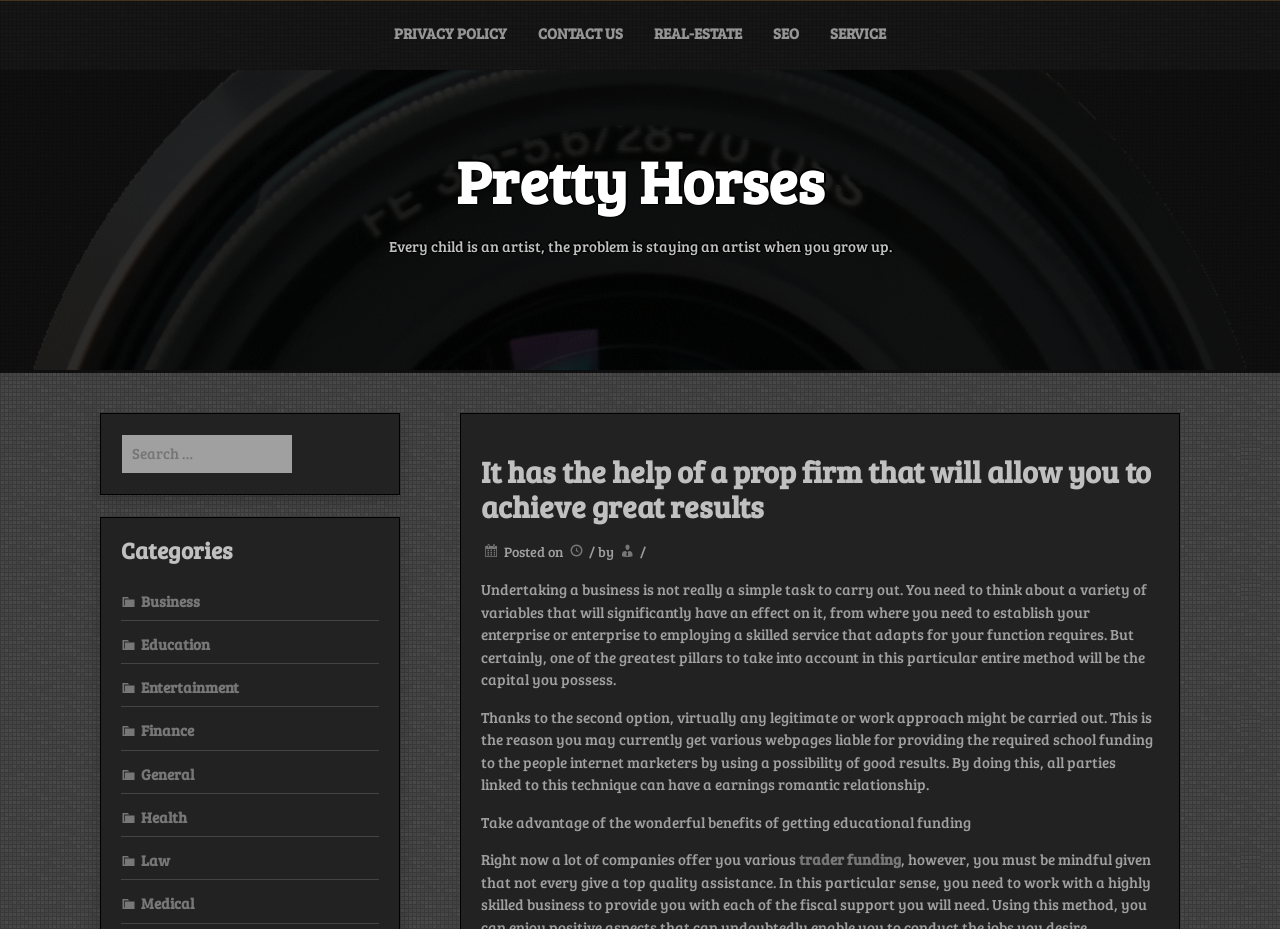Locate the bounding box coordinates of the clickable area needed to fulfill the instruction: "Search for something".

[0.095, 0.467, 0.296, 0.51]